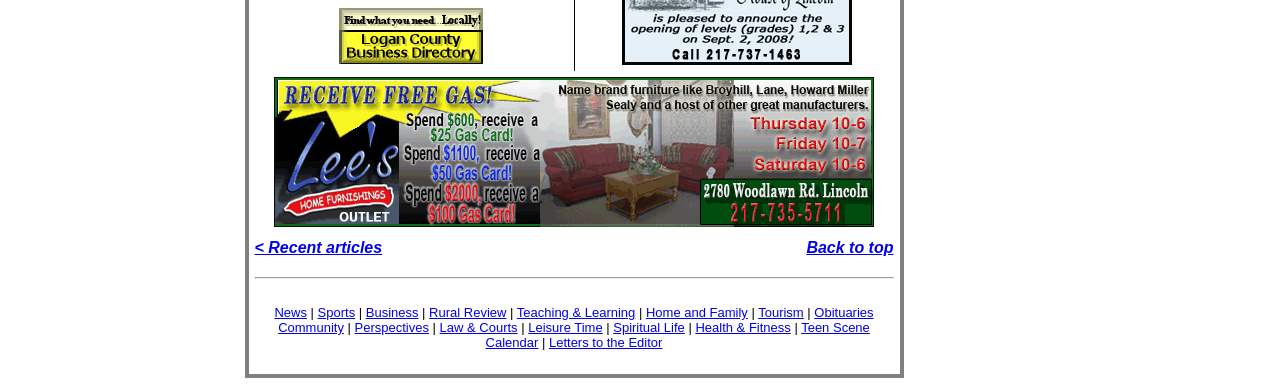What is the first link on the webpage?
Analyze the image and provide a thorough answer to the question.

The first link on the webpage is 'Schools' which is located at the top of the page with a bounding box of [0.486, 0.132, 0.666, 0.176].